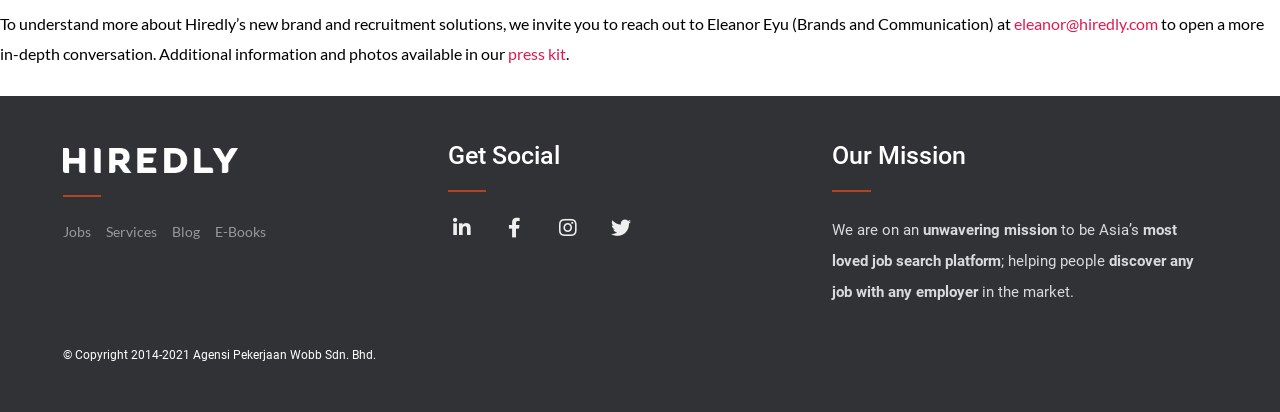What type of content is available in the press kit?
Can you give a detailed and elaborate answer to the question?

On the webpage, I found a link to a press kit which suggests that it contains additional information and photos. This implies that the press kit is a resource for media or other interested parties to access more information about the company.